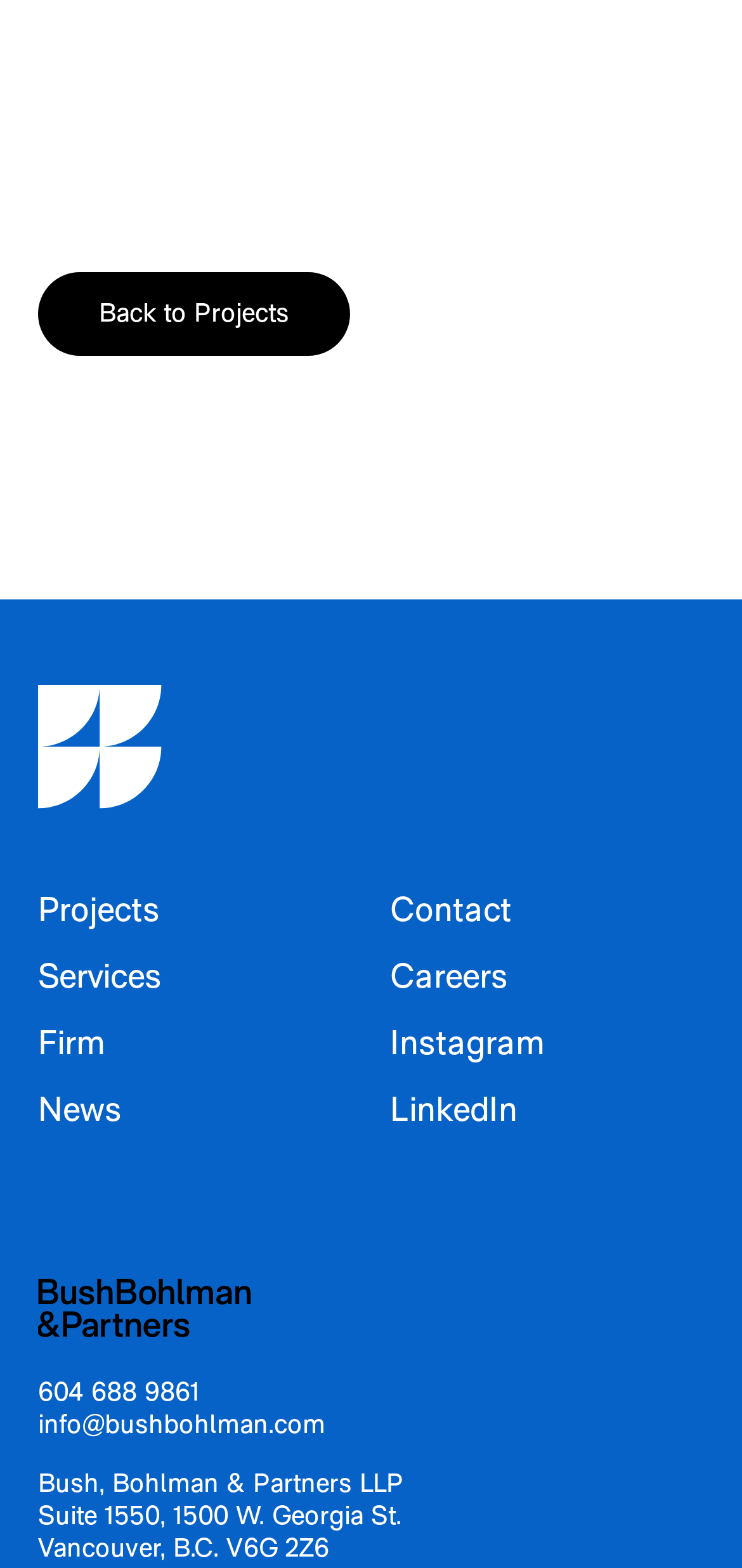Give the bounding box coordinates for this UI element: "parent_node: 604 688 9861". The coordinates should be four float numbers between 0 and 1, arranged as [left, top, right, bottom].

[0.051, 0.815, 0.338, 0.853]